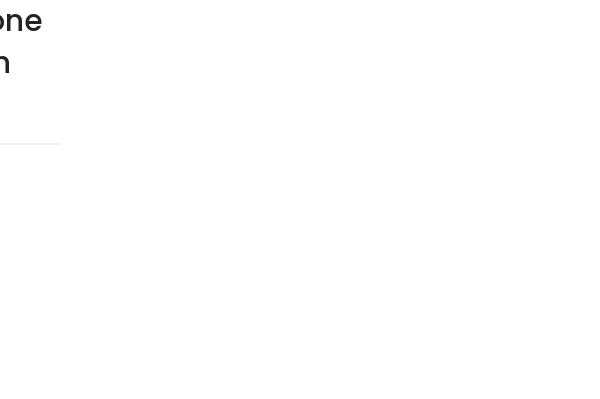What is the total harmonic distortion plus noise of the XQ-20?
Give a comprehensive and detailed explanation for the question.

The caption highlights the ultra-low total harmonic distortion plus noise (THD+N) of the XDuoo XQ-20, which is specified as 0.001% at 1kHz, demonstrating its high fidelity audio reproduction capabilities.